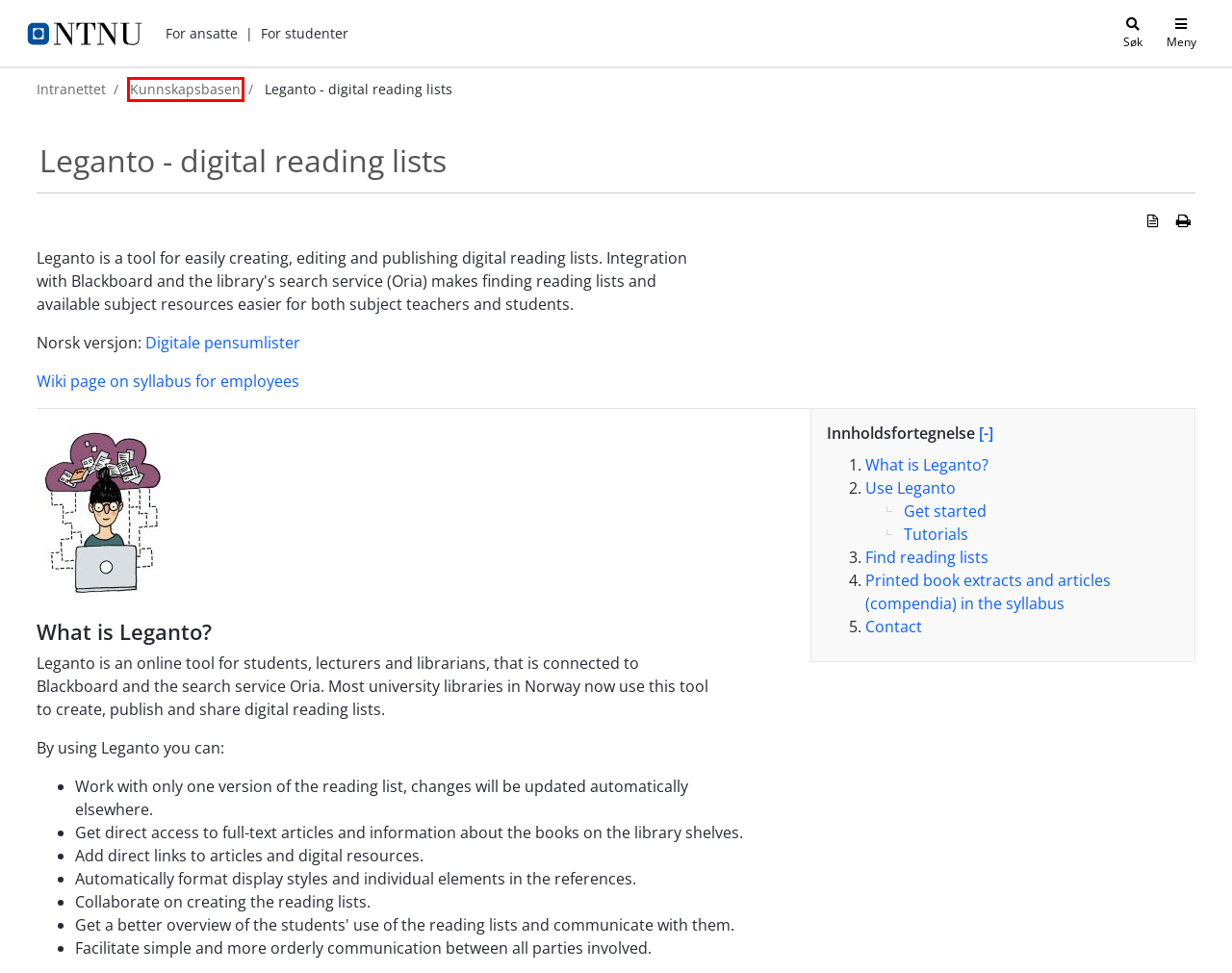You have a screenshot of a webpage with a red rectangle bounding box. Identify the best webpage description that corresponds to the new webpage after clicking the element within the red bounding box. Here are the candidates:
A. Syllabus preparation - Kunnskapsbasen - NTNU
B. Leganto - digitale pensumlister - Kunnskapsbasen - NTNU
C. Blackboard - for employees - NTNU
D. Kontakt - NTNU
E. Intranettet - NTNU
F. Kunnskapsbasen - NTNU
G. {{title}}
H. Ansvarlig redaktør - NTNUs web - NTNU

F